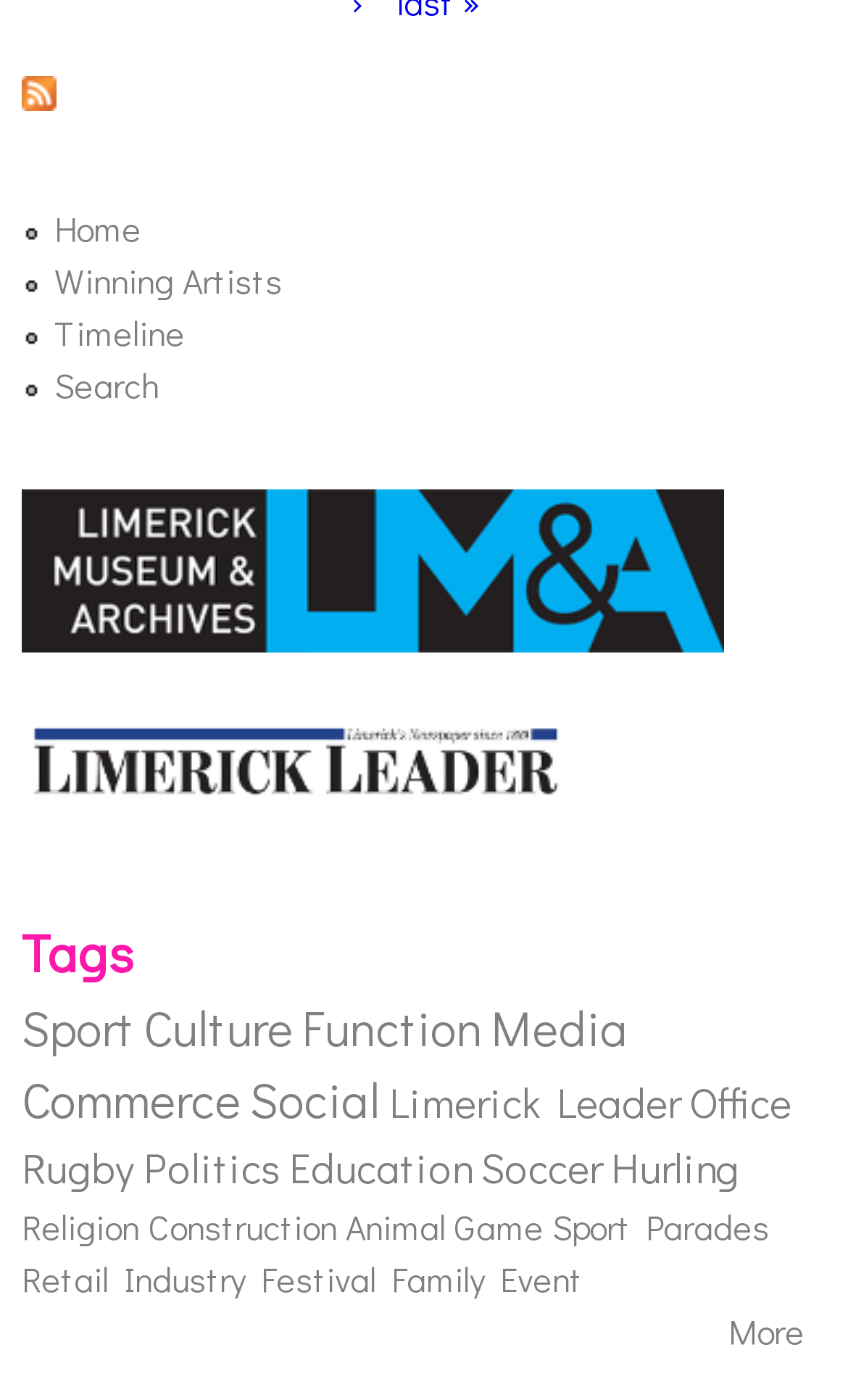Use a single word or phrase to answer the question:
What is the first link in the second section of links?

Sport